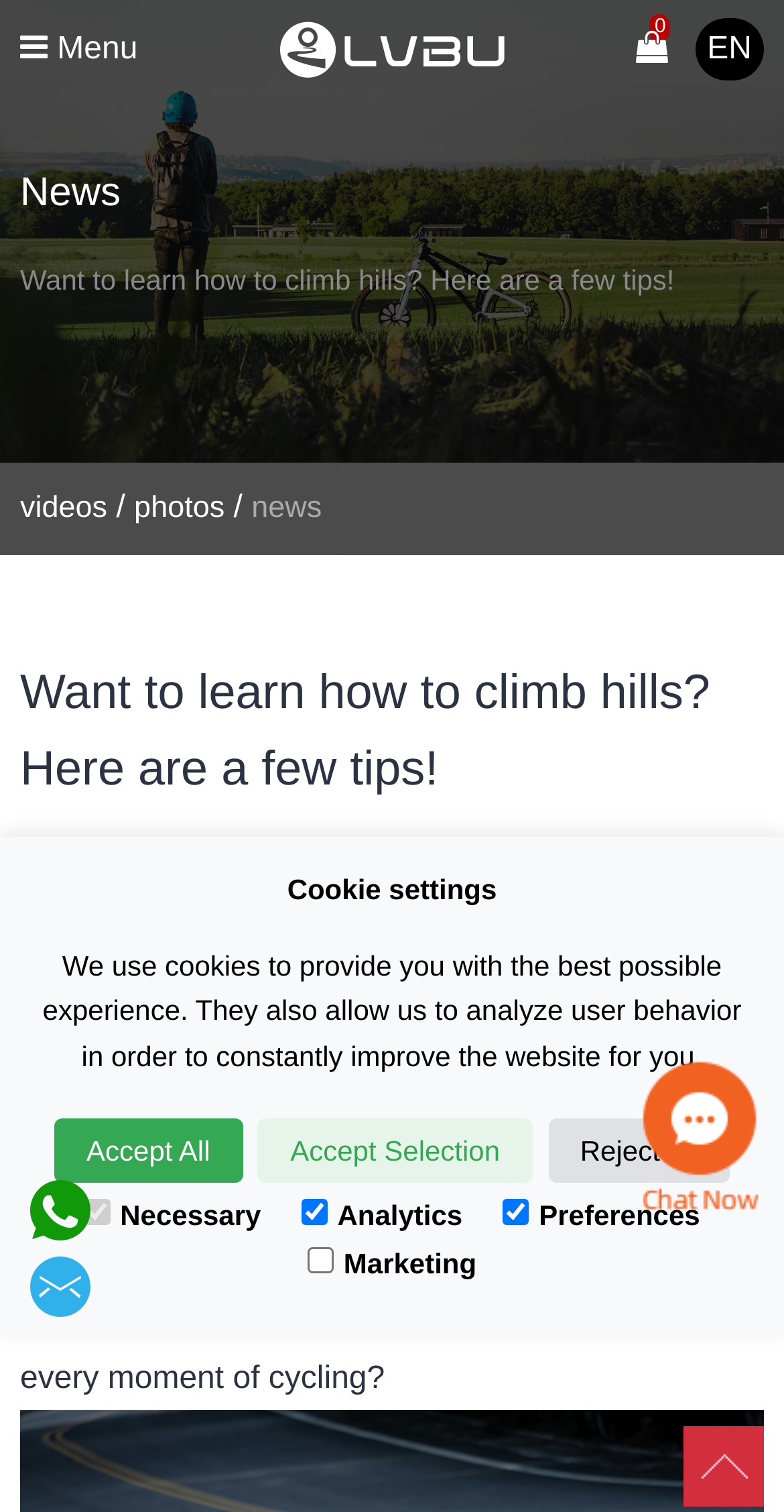Reply to the question with a brief word or phrase: What is the topic of the latest article?

Cycling